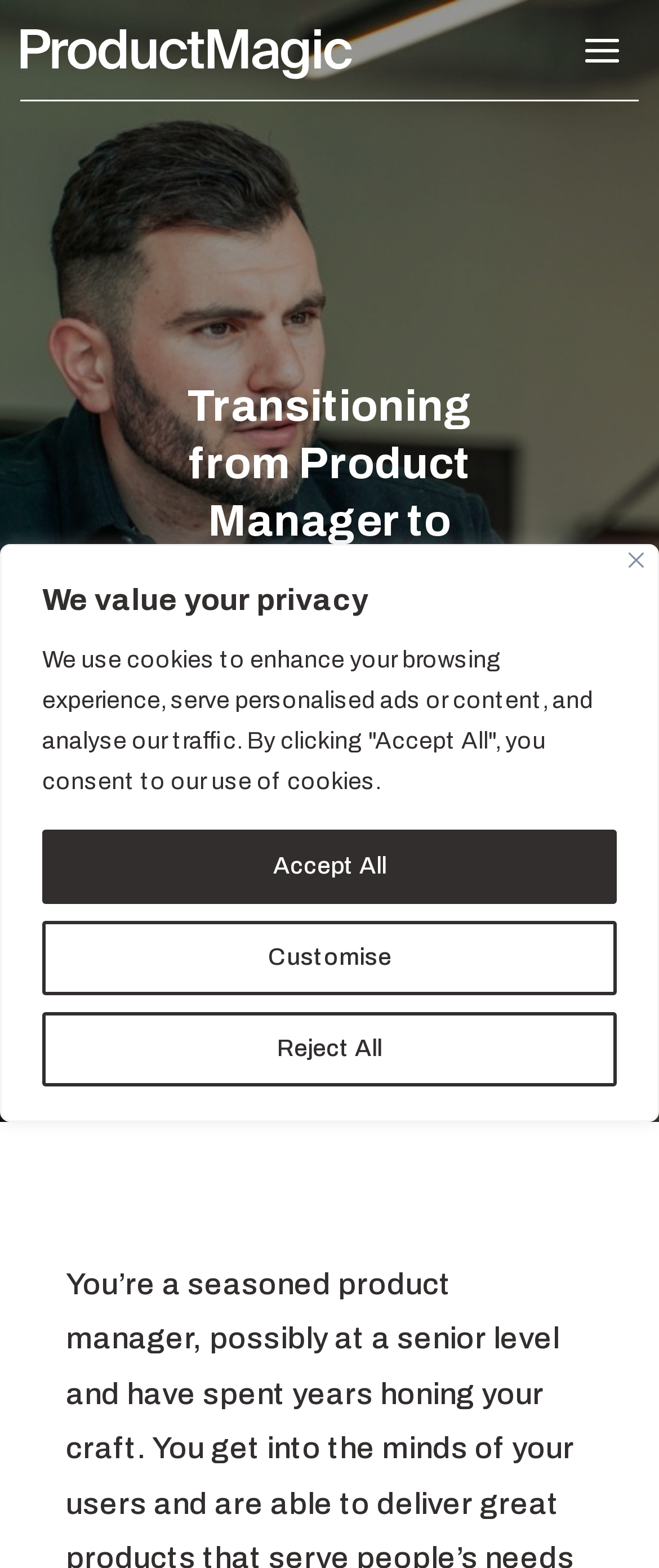Who is the speaker in the article?
Based on the screenshot, answer the question with a single word or phrase.

Antonio Tella